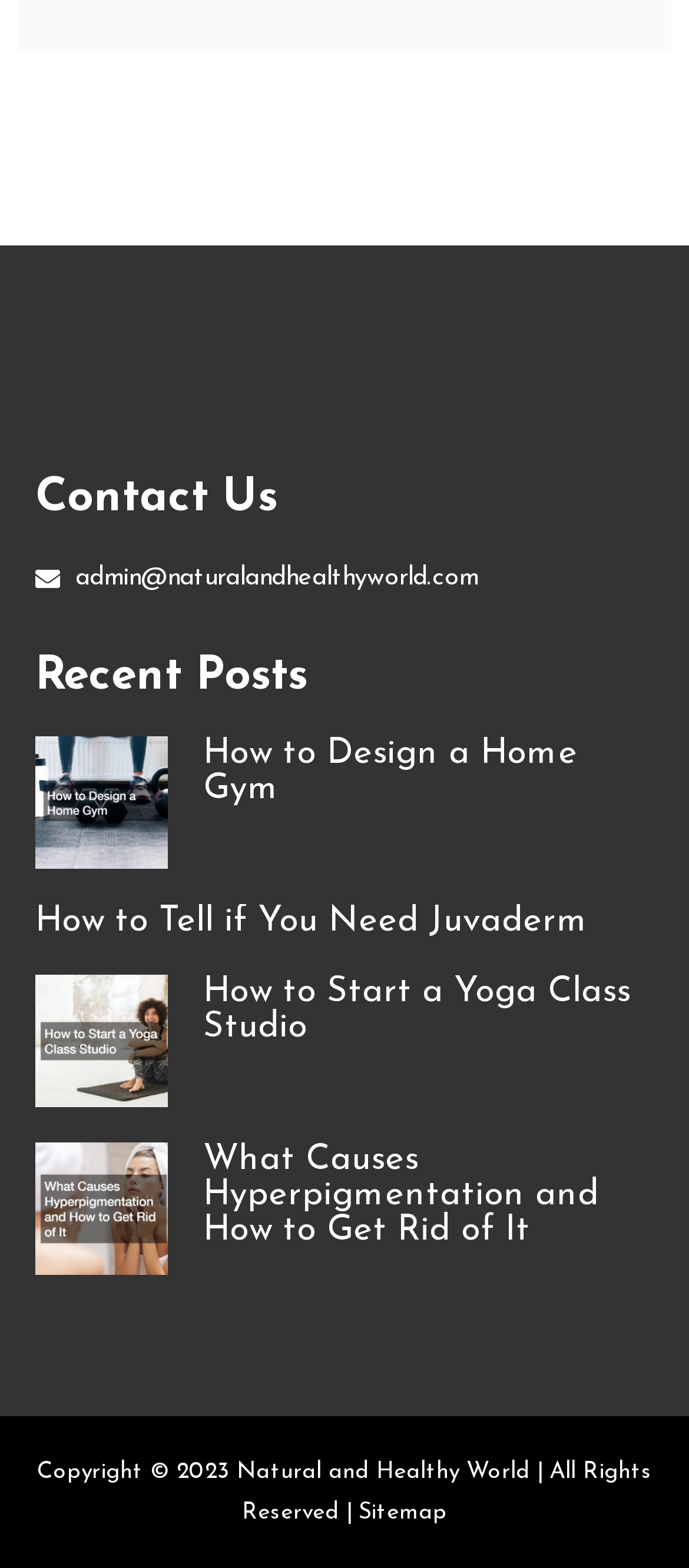Provide your answer to the question using just one word or phrase: What is the topic of the first recent post?

How to Design a Home Gym